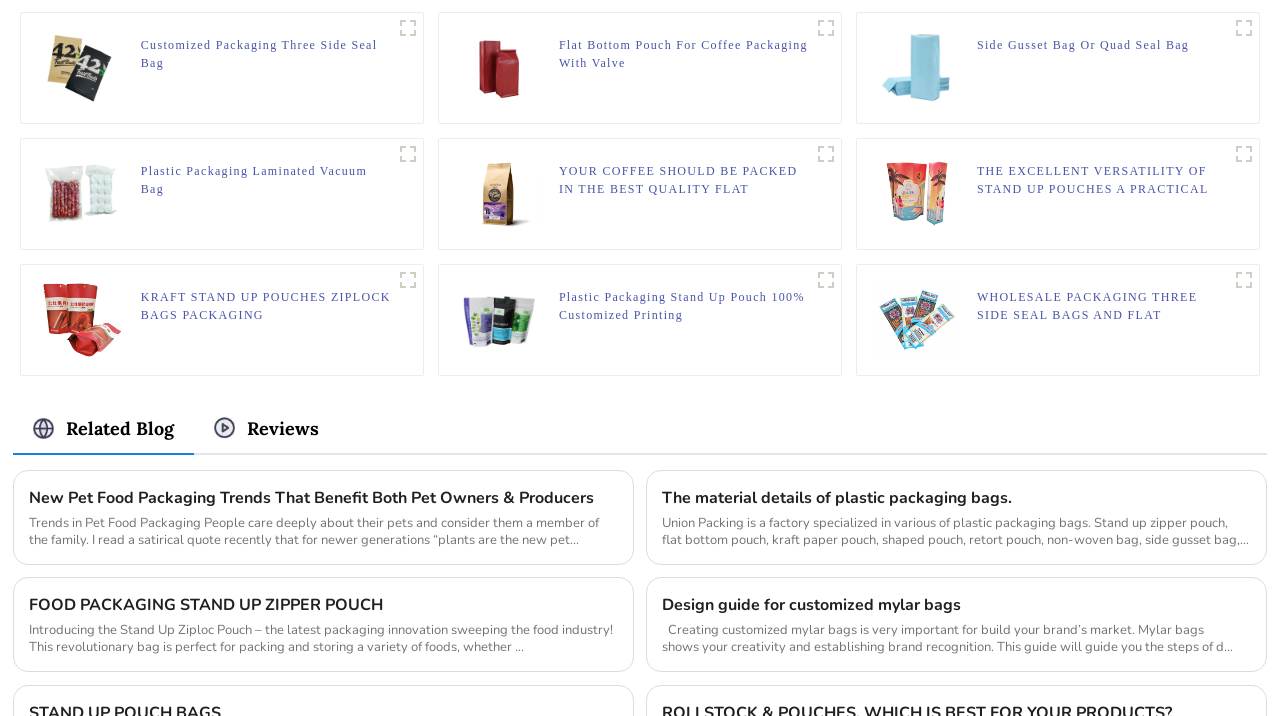Please find the bounding box coordinates in the format (top-left x, top-left y, bottom-right x, bottom-right y) for the given element description. Ensure the coordinates are floating point numbers between 0 and 1. Description: title="Plastic Packaging Laminated Vacuum Bag"

[0.032, 0.258, 0.094, 0.28]